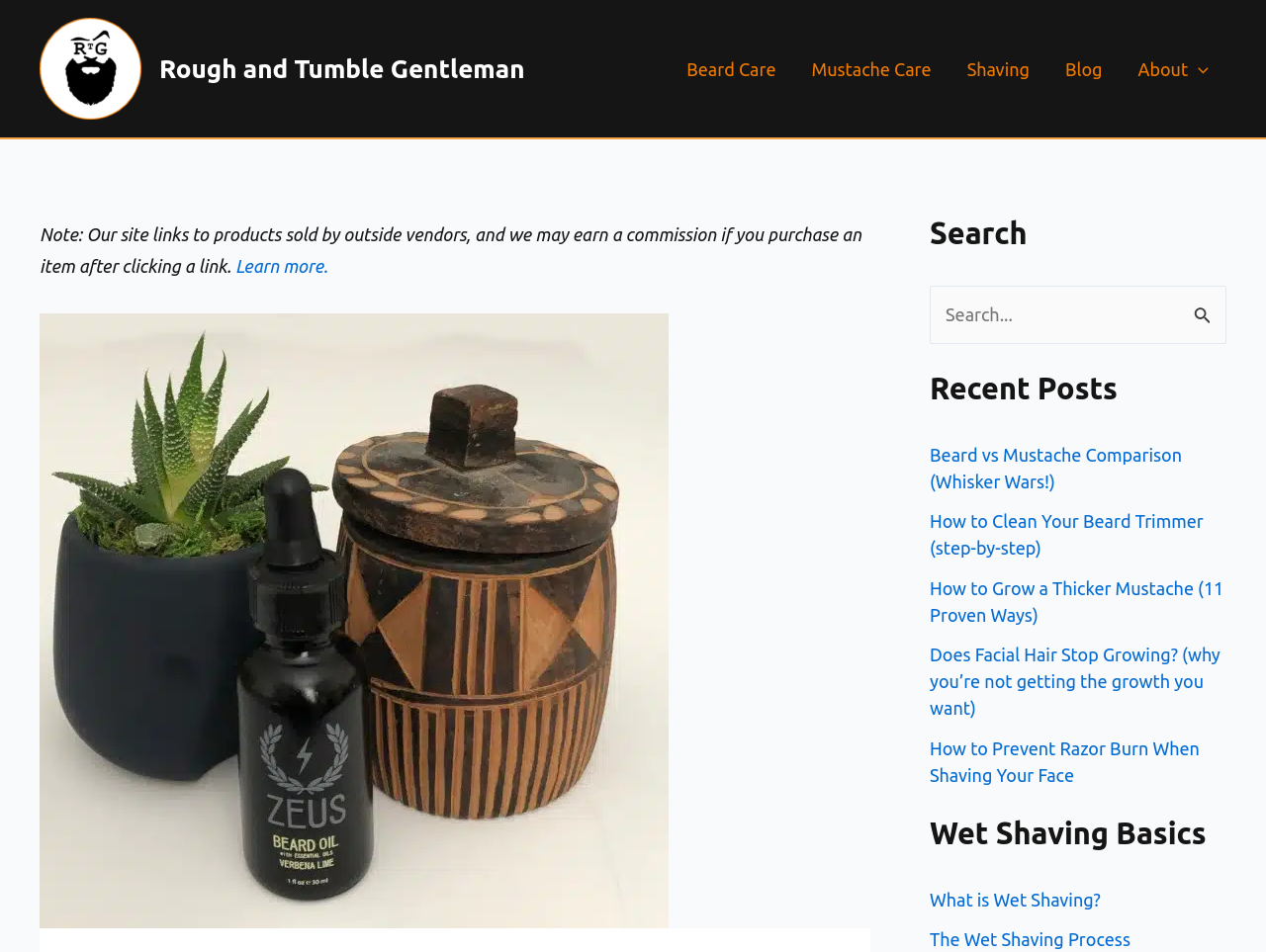Please find the bounding box coordinates of the section that needs to be clicked to achieve this instruction: "Learn more about the site's affiliate policy".

[0.186, 0.269, 0.259, 0.29]